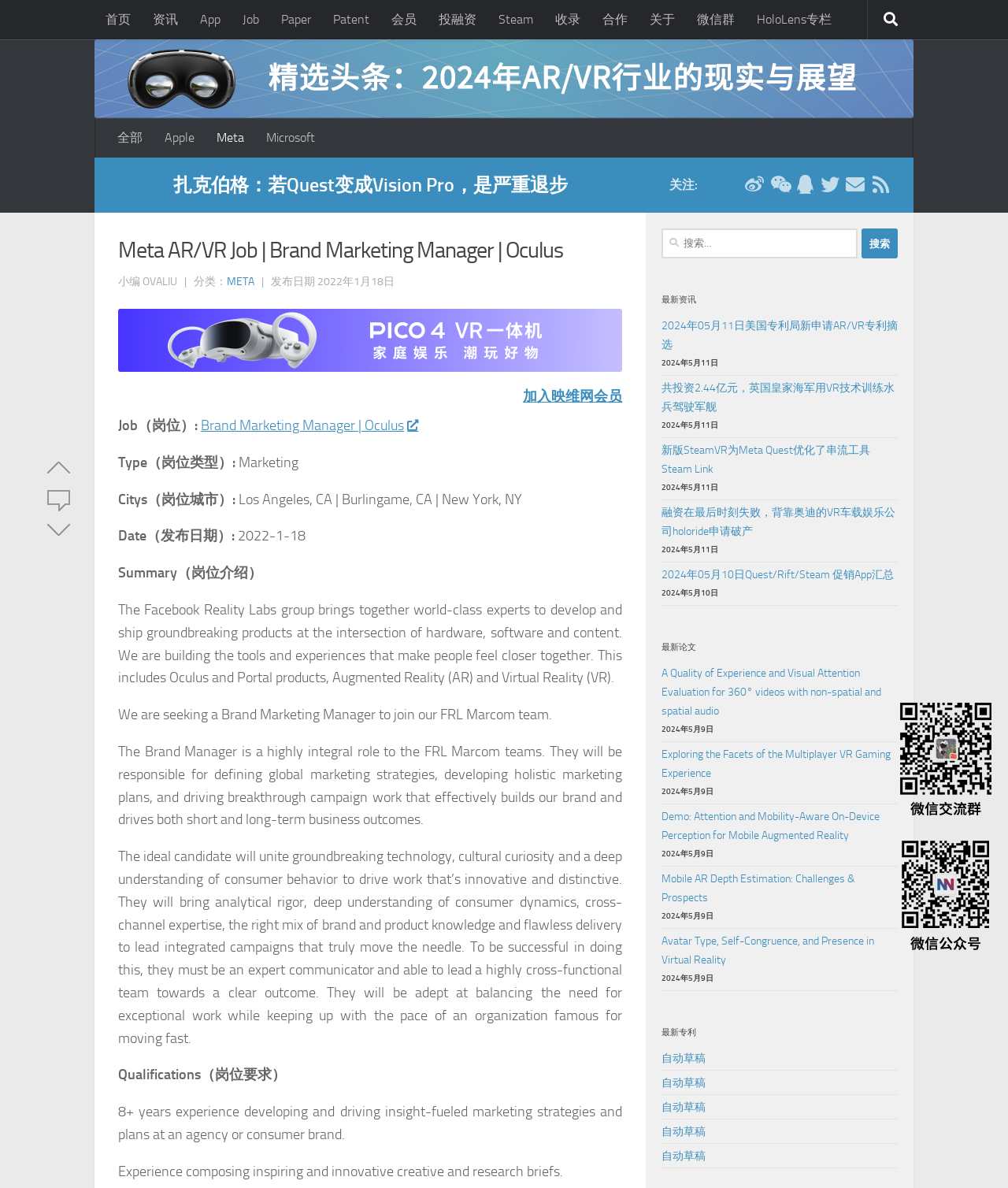Please identify the primary heading of the webpage and give its text content.

Meta AR/VR Job | Brand Marketing Manager | Oculus